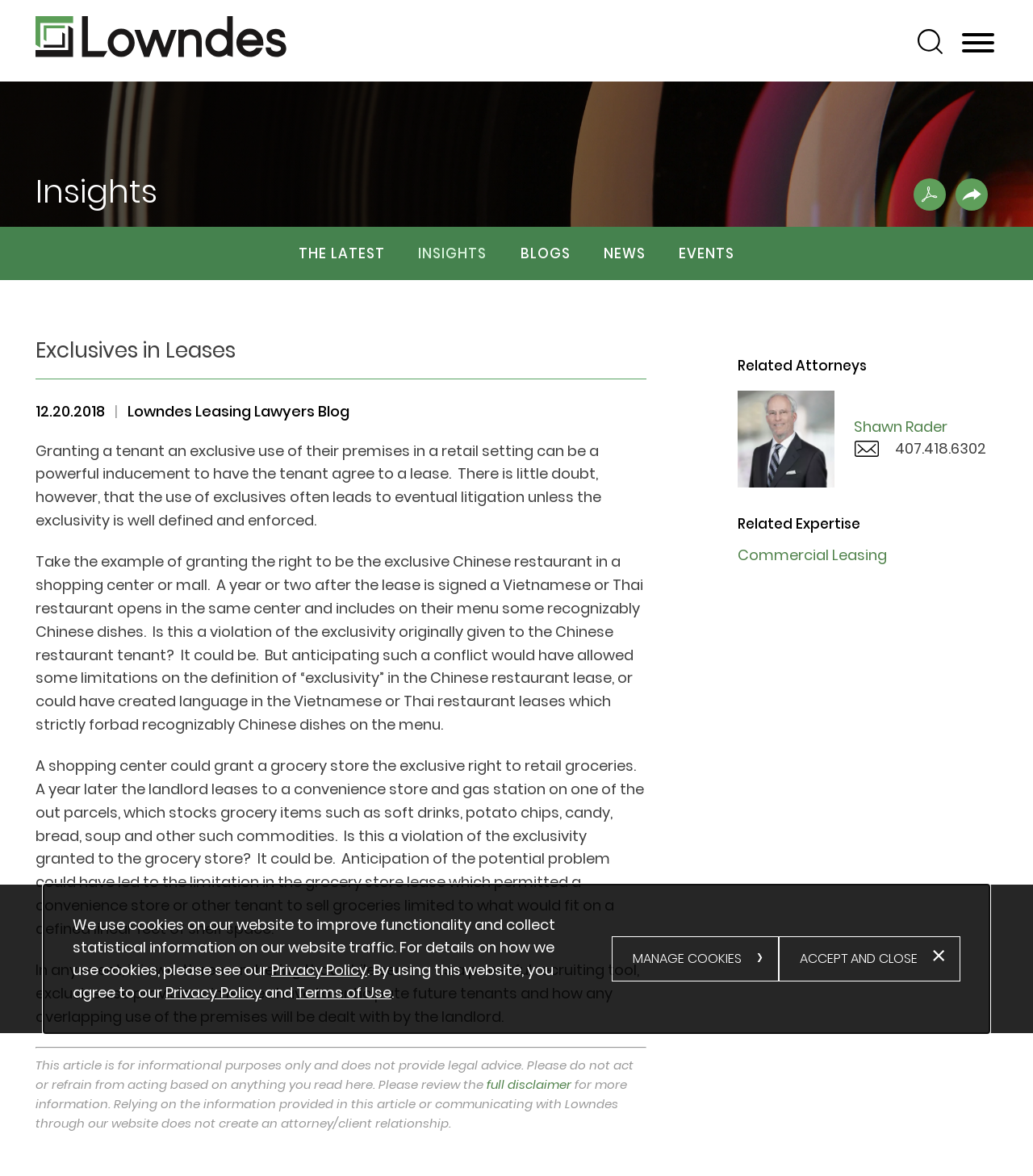Please find the bounding box coordinates of the clickable region needed to complete the following instruction: "Click on the 'Lowndes' link". The bounding box coordinates must consist of four float numbers between 0 and 1, i.e., [left, top, right, bottom].

[0.034, 0.014, 0.277, 0.049]